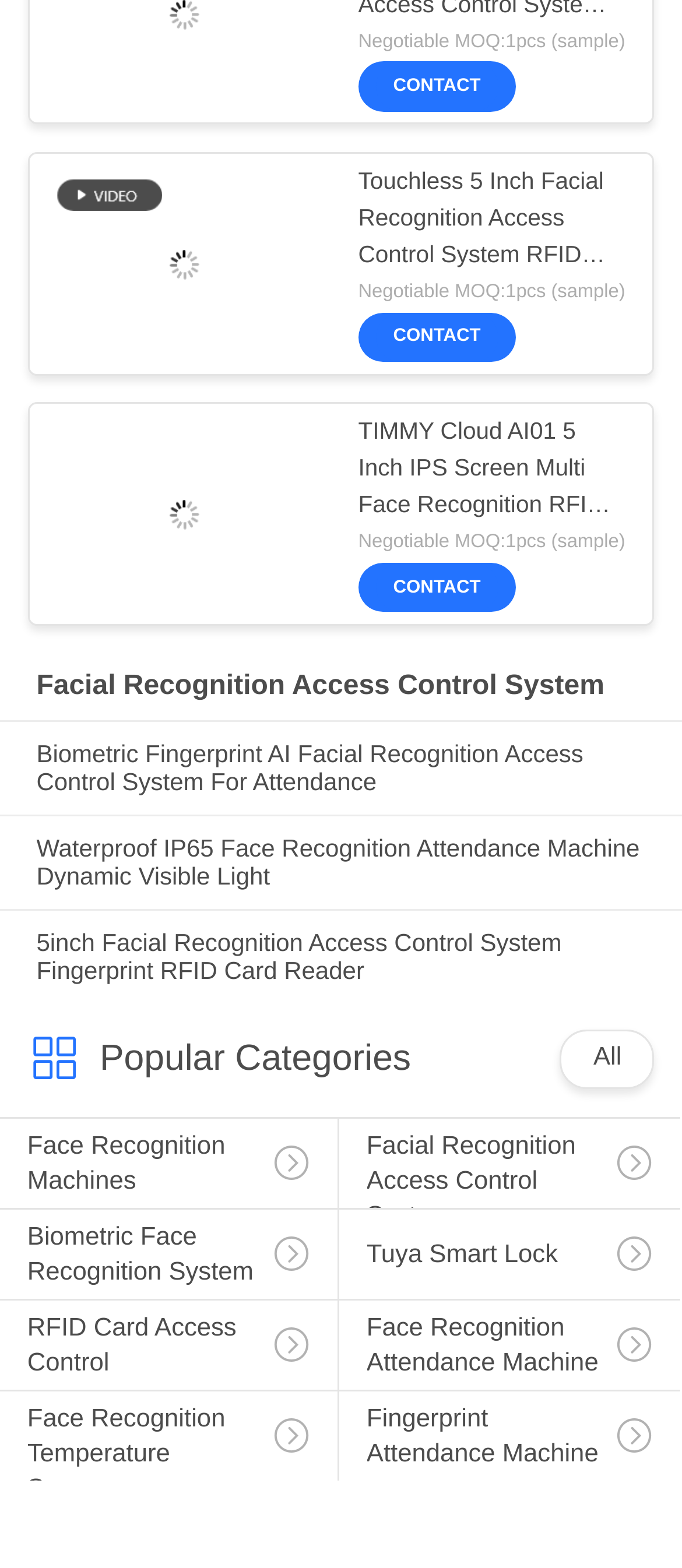Please specify the bounding box coordinates of the element that should be clicked to execute the given instruction: 'Click the CONTACT link'. Ensure the coordinates are four float numbers between 0 and 1, expressed as [left, top, right, bottom].

[0.576, 0.049, 0.705, 0.062]